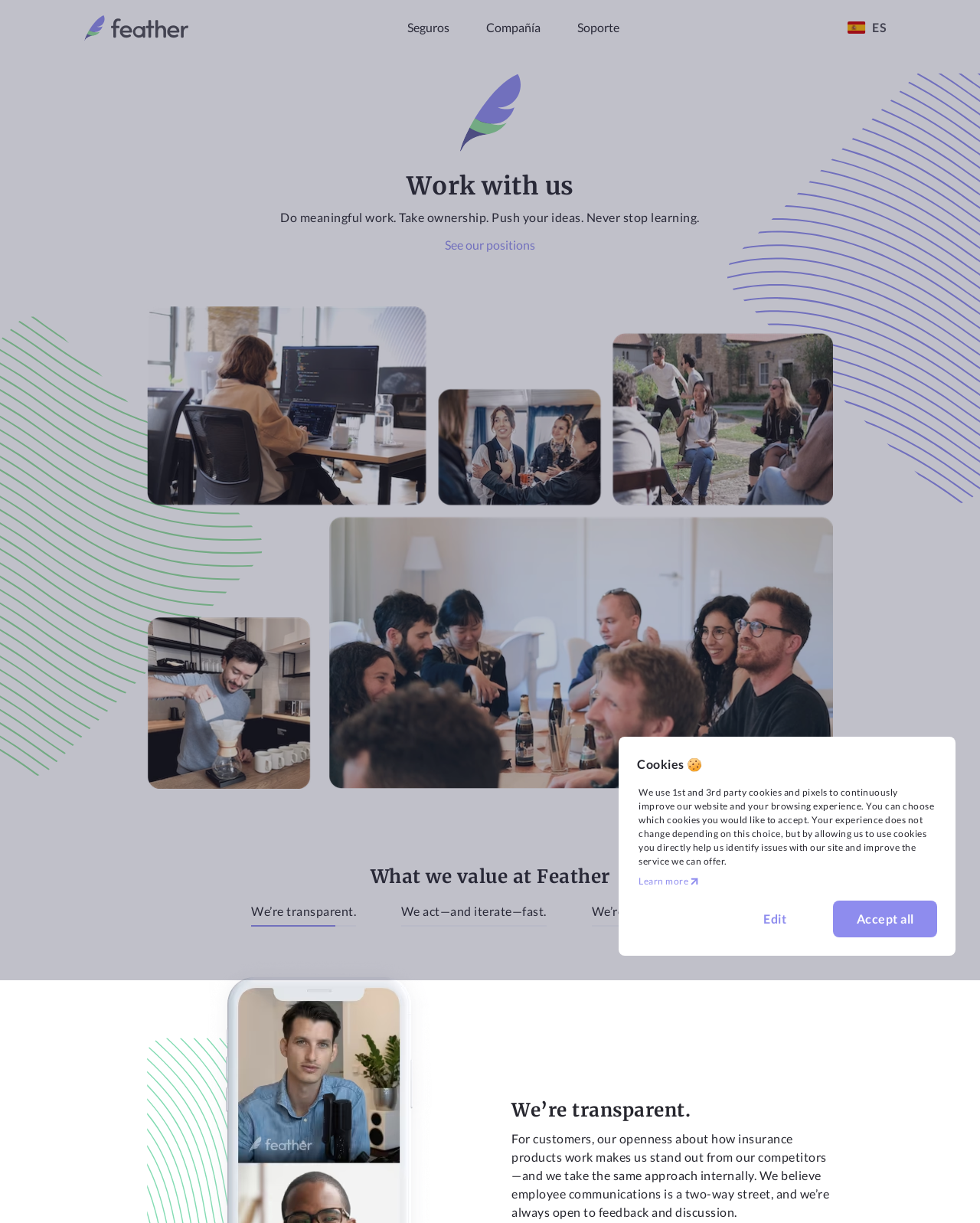Please answer the following question as detailed as possible based on the image: 
What is the topic of the 'Cookies' section?

The 'Cookies' section is about the usage of cookies on the Feather website, as indicated by the heading 'Cookies ' and the accompanying text that explains the purpose of cookies and allows users to choose which cookies to accept.